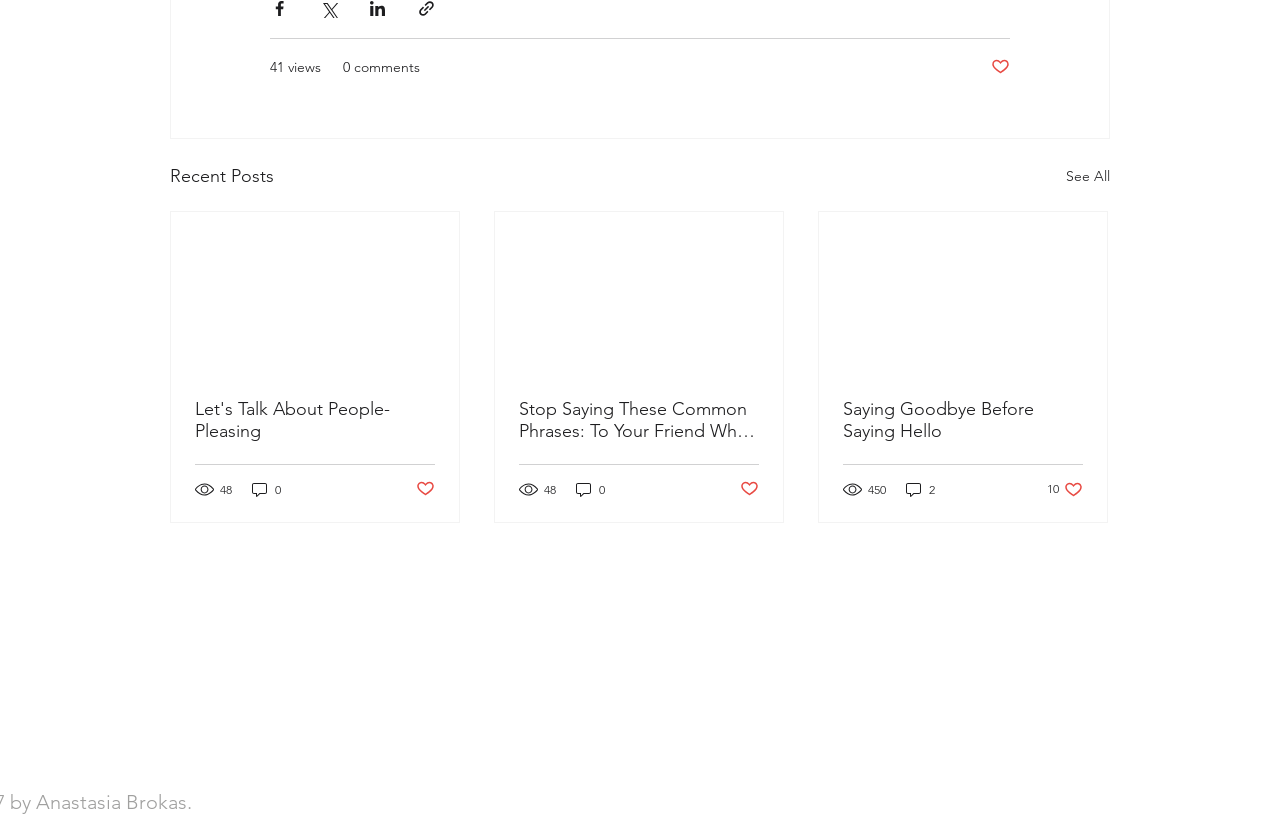Answer in one word or a short phrase: 
What is the status of the like button on the second article?

Not marked as liked